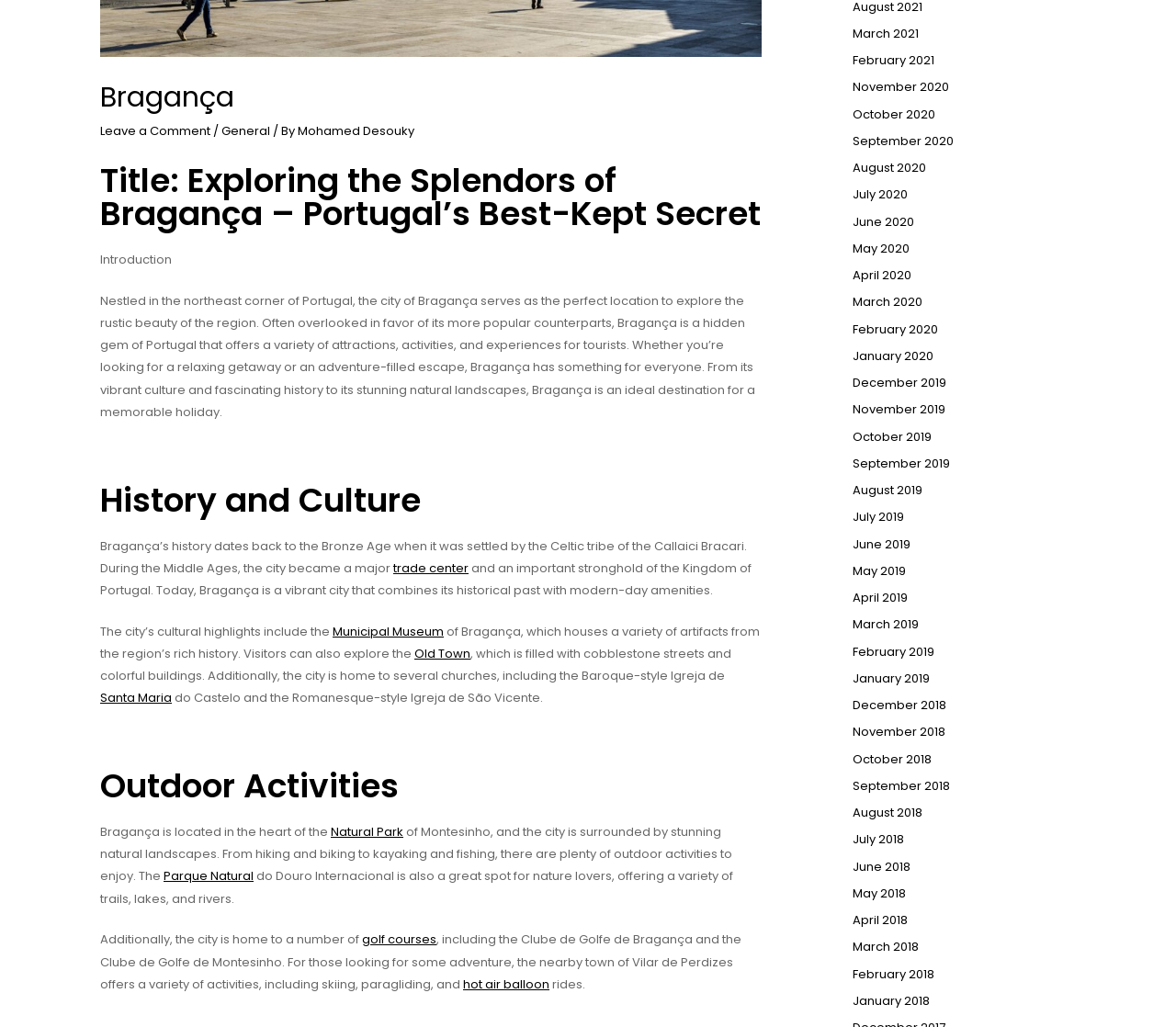Please specify the bounding box coordinates in the format (top-left x, top-left y, bottom-right x, bottom-right y), with values ranging from 0 to 1. Identify the bounding box for the UI component described as follows: Leave a Comment

[0.085, 0.119, 0.179, 0.136]